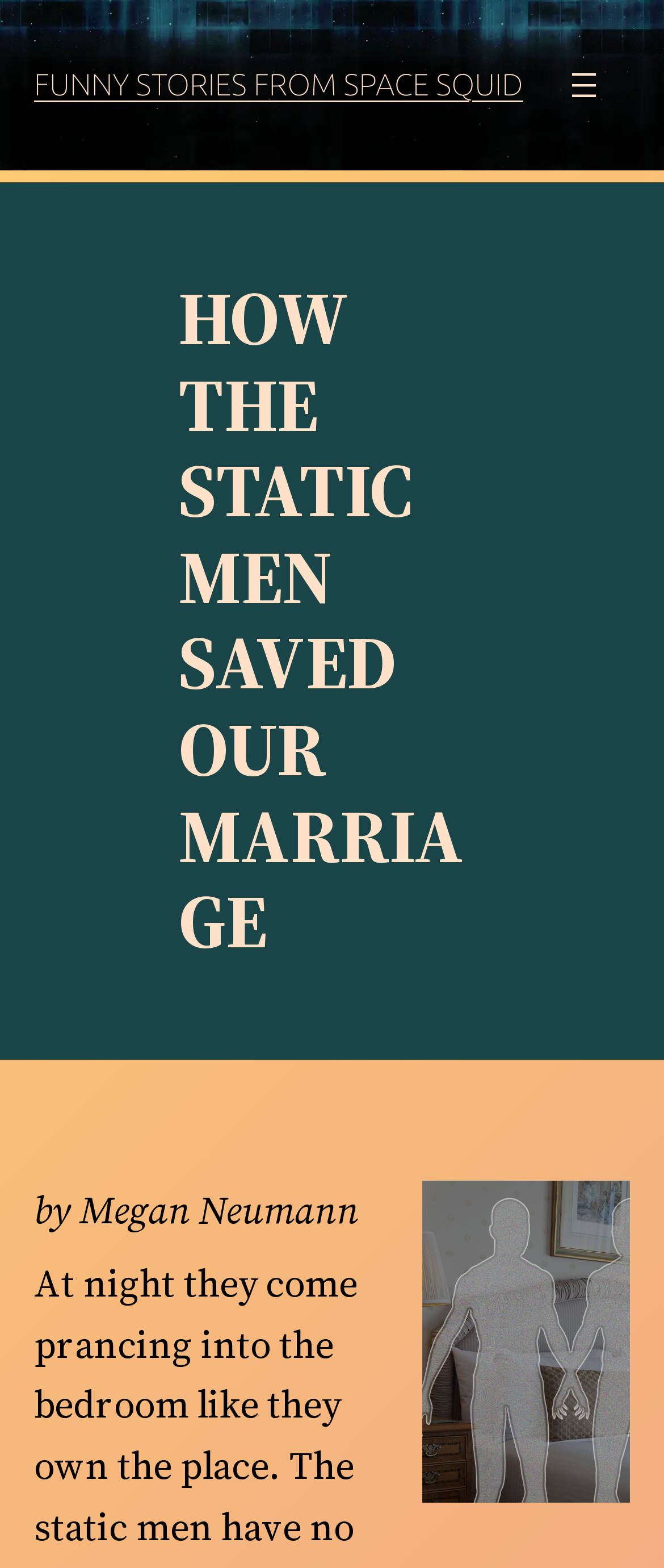Please find the bounding box coordinates in the format (top-left x, top-left y, bottom-right x, bottom-right y) for the given element description. Ensure the coordinates are floating point numbers between 0 and 1. Description: Funny Stories from Space Squid

[0.051, 0.043, 0.788, 0.065]